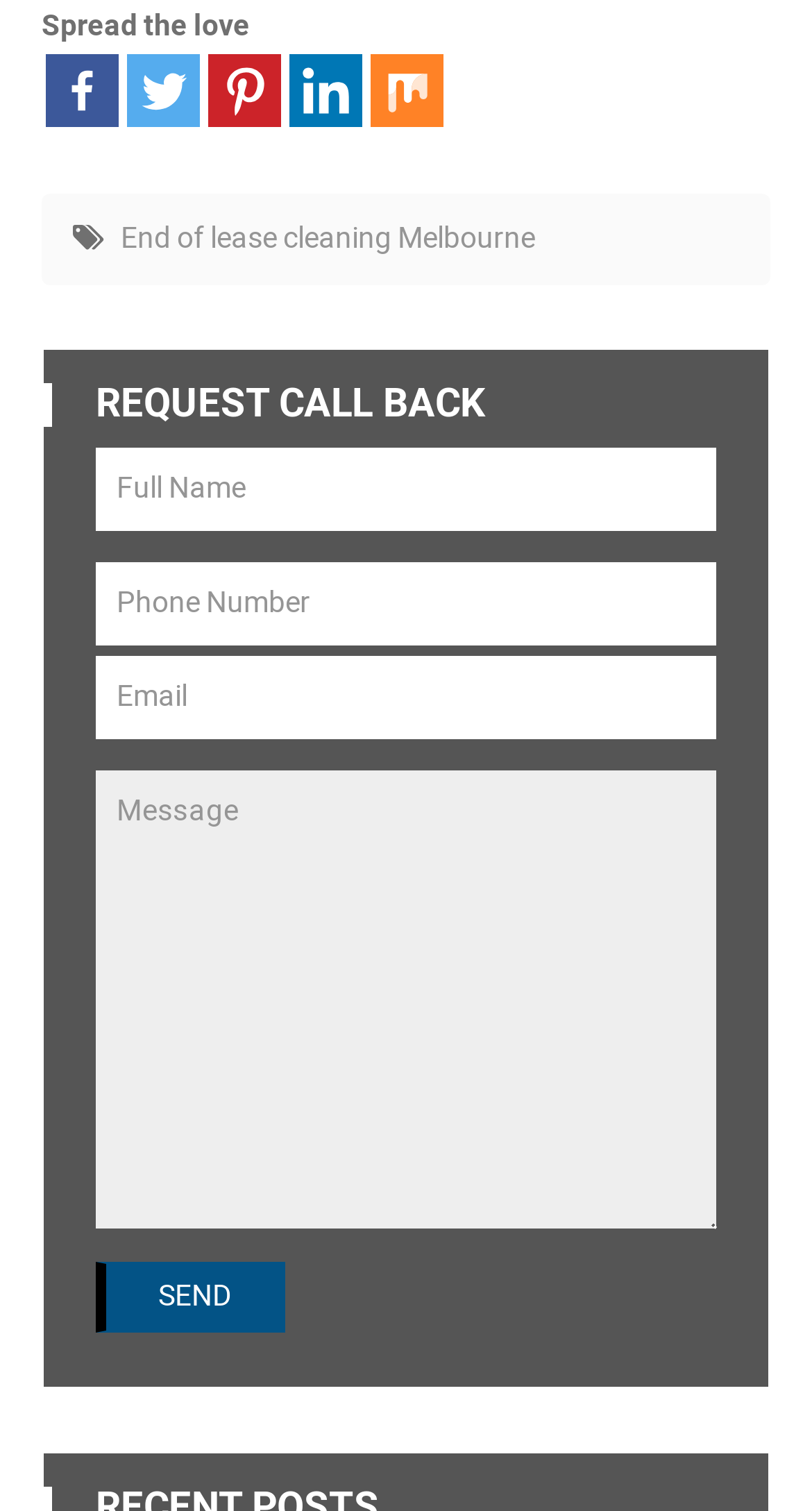How many text boxes are in the contact form?
Please provide a single word or phrase as your answer based on the image.

4